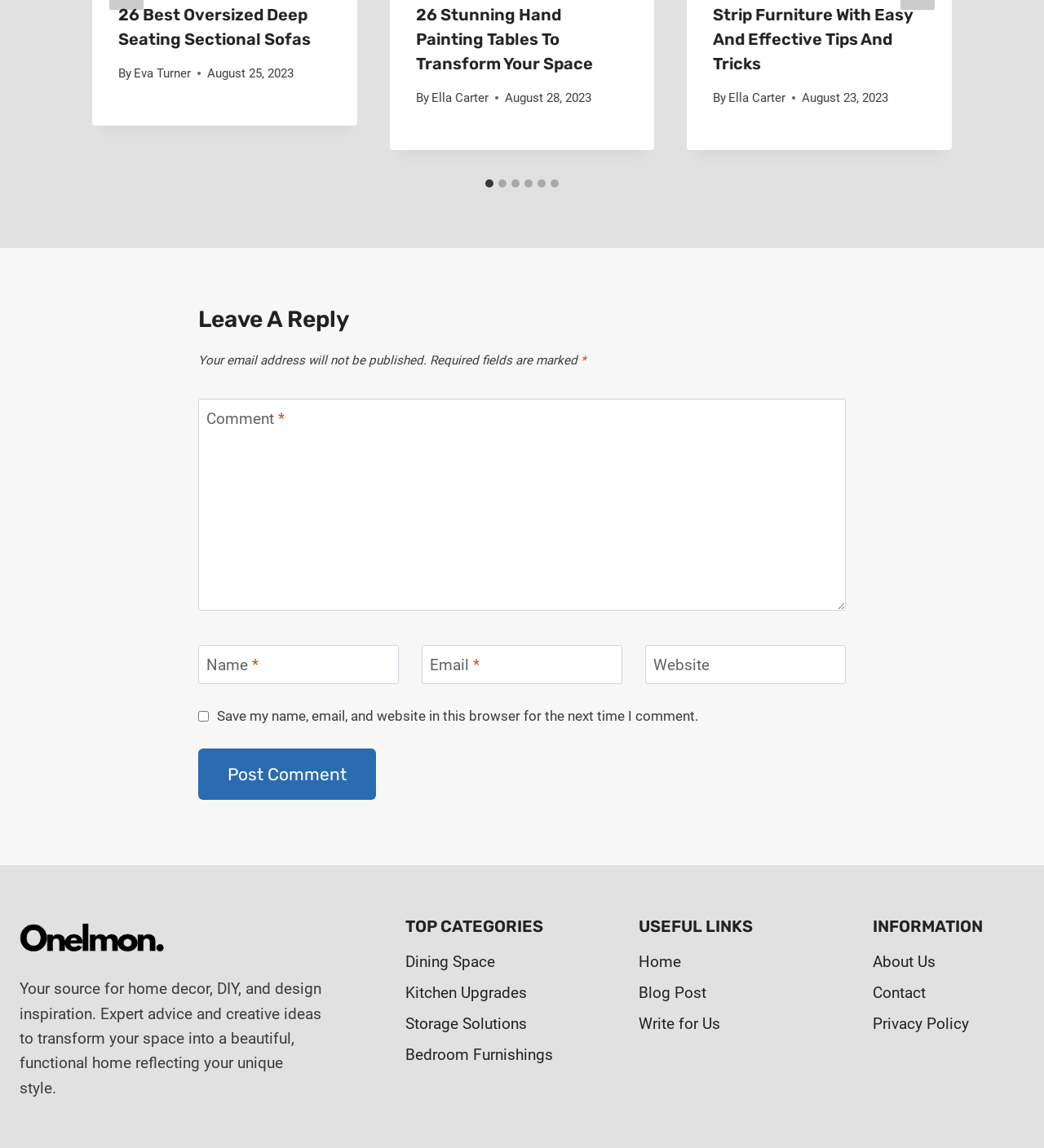Identify the bounding box for the UI element described as: "dream house". The coordinates should be four float numbers between 0 and 1, i.e., [left, top, right, bottom].

None